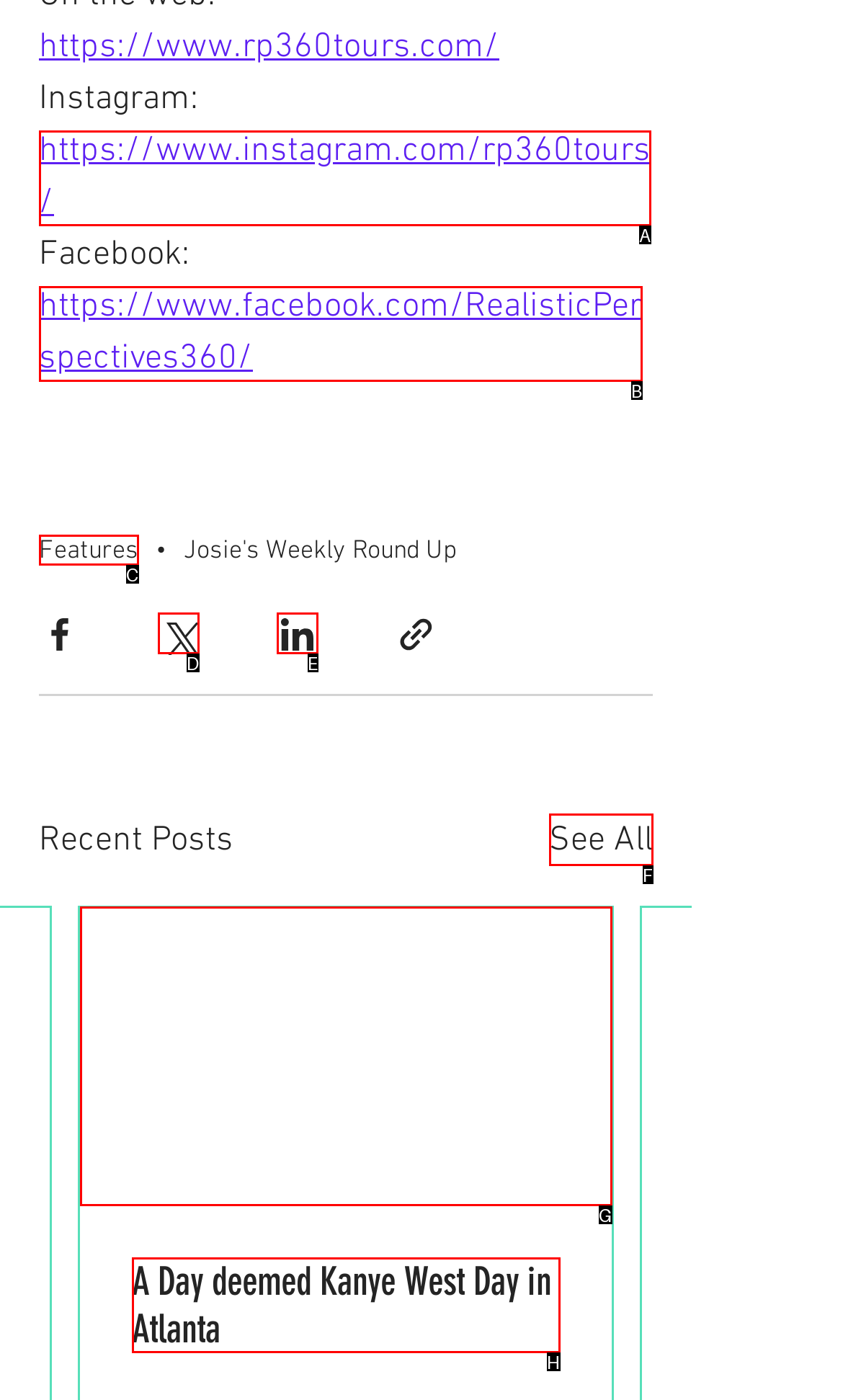From the options presented, which lettered element matches this description: Features
Reply solely with the letter of the matching option.

C